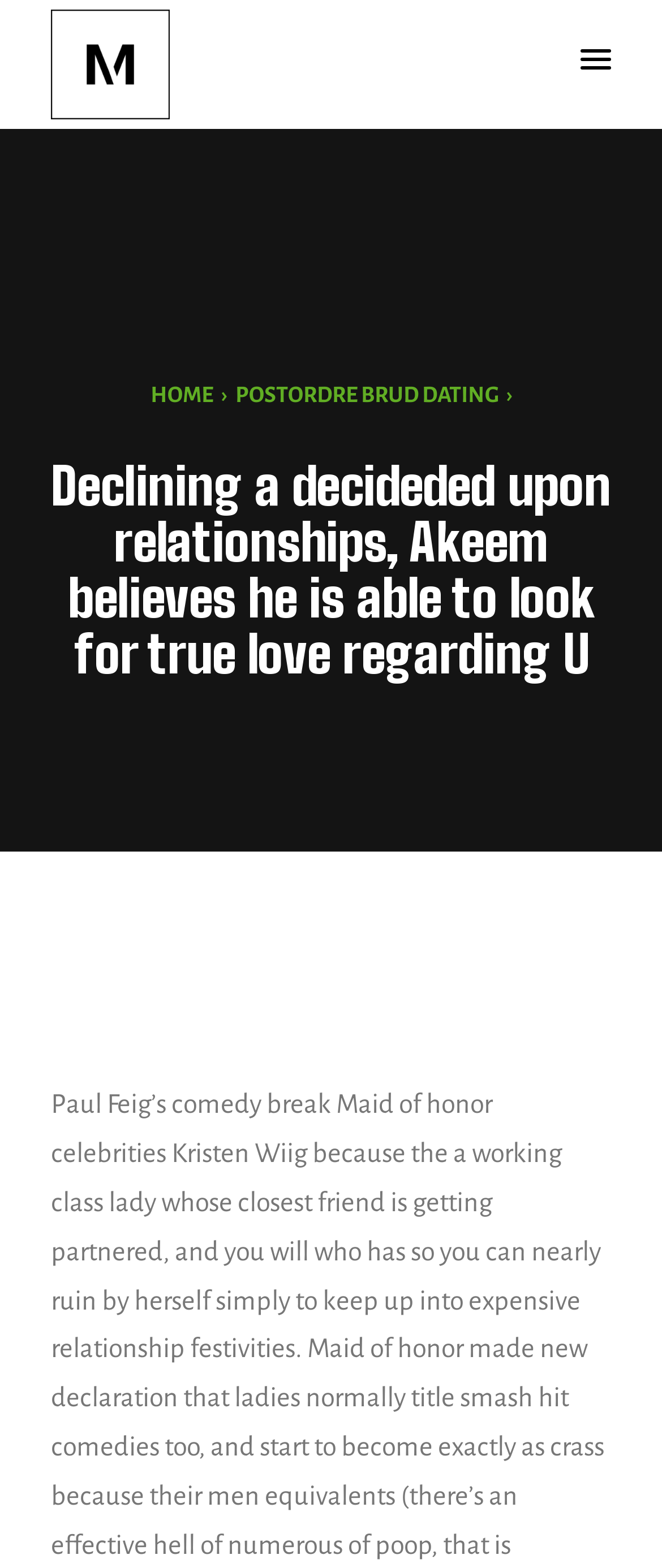Provide a short answer using a single word or phrase for the following question: 
What is the logo of the website?

Logo